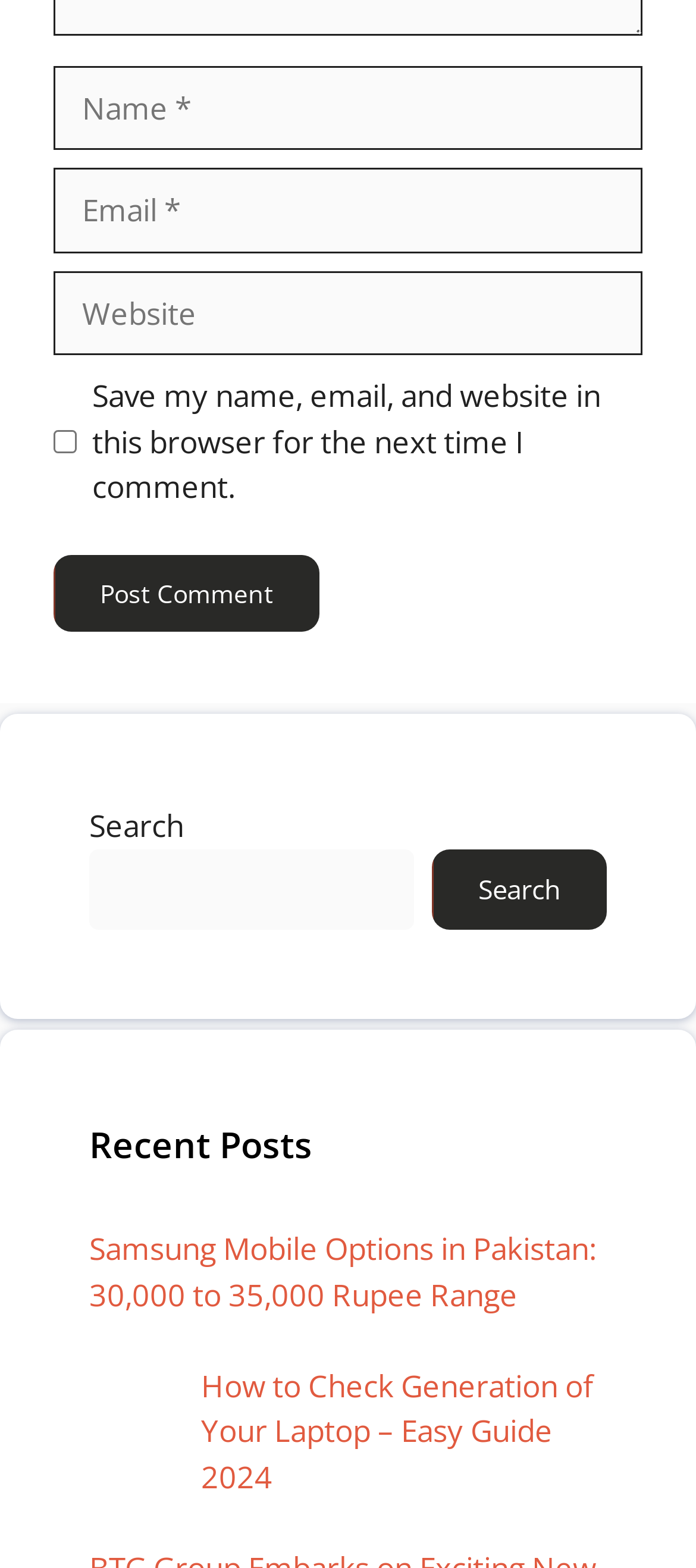Identify the bounding box coordinates for the element that needs to be clicked to fulfill this instruction: "Search for something". Provide the coordinates in the format of four float numbers between 0 and 1: [left, top, right, bottom].

None